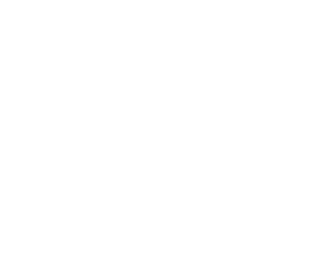Offer a detailed explanation of what is happening in the image.

The image features a sleek and modern design of a stainless steel lid, specifically a BPA-free product made from 304 stainless steel. This lid is marketed for its eco-friendly and leak-proof attributes, complemented by a sustainably sourced bamboo top, which offers a natural aesthetic. The one-piece stainless steel body is notable for its durability and heavy feel, embodying both functionality and style. The design is not only practical but also emphasizes an environmentally conscious approach, ideal for users looking to reduce plastic use without compromising on quality. Additionally, it's suggested to maintain the bamboo's appearance by treating it with mineral oil or a beeswax and mineral oil mixture to ensure longevity.